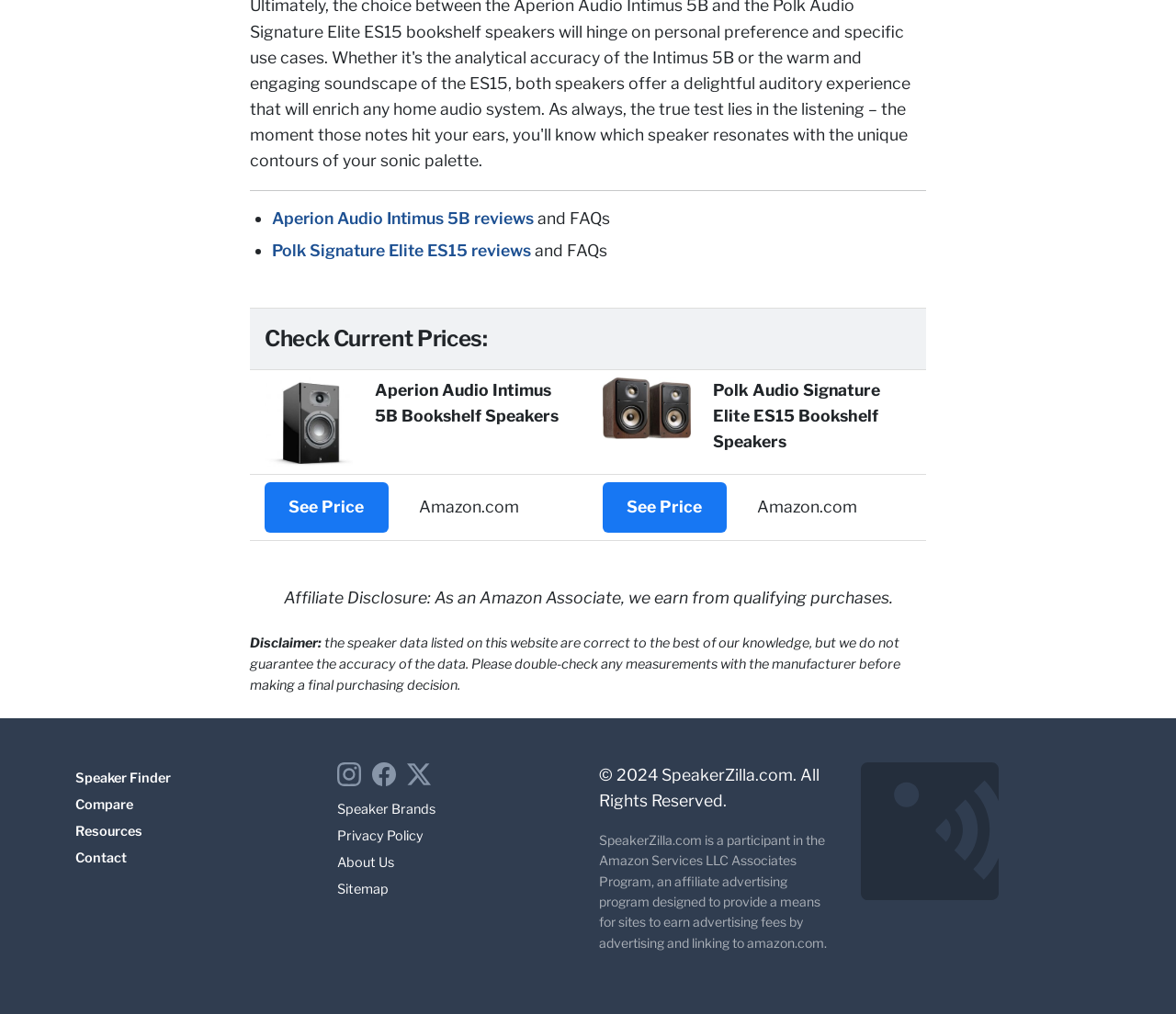Can you find the bounding box coordinates for the element that needs to be clicked to execute this instruction: "Follow SpeakerZilla on Instagram"? The coordinates should be given as four float numbers between 0 and 1, i.e., [left, top, right, bottom].

[0.287, 0.758, 0.313, 0.774]